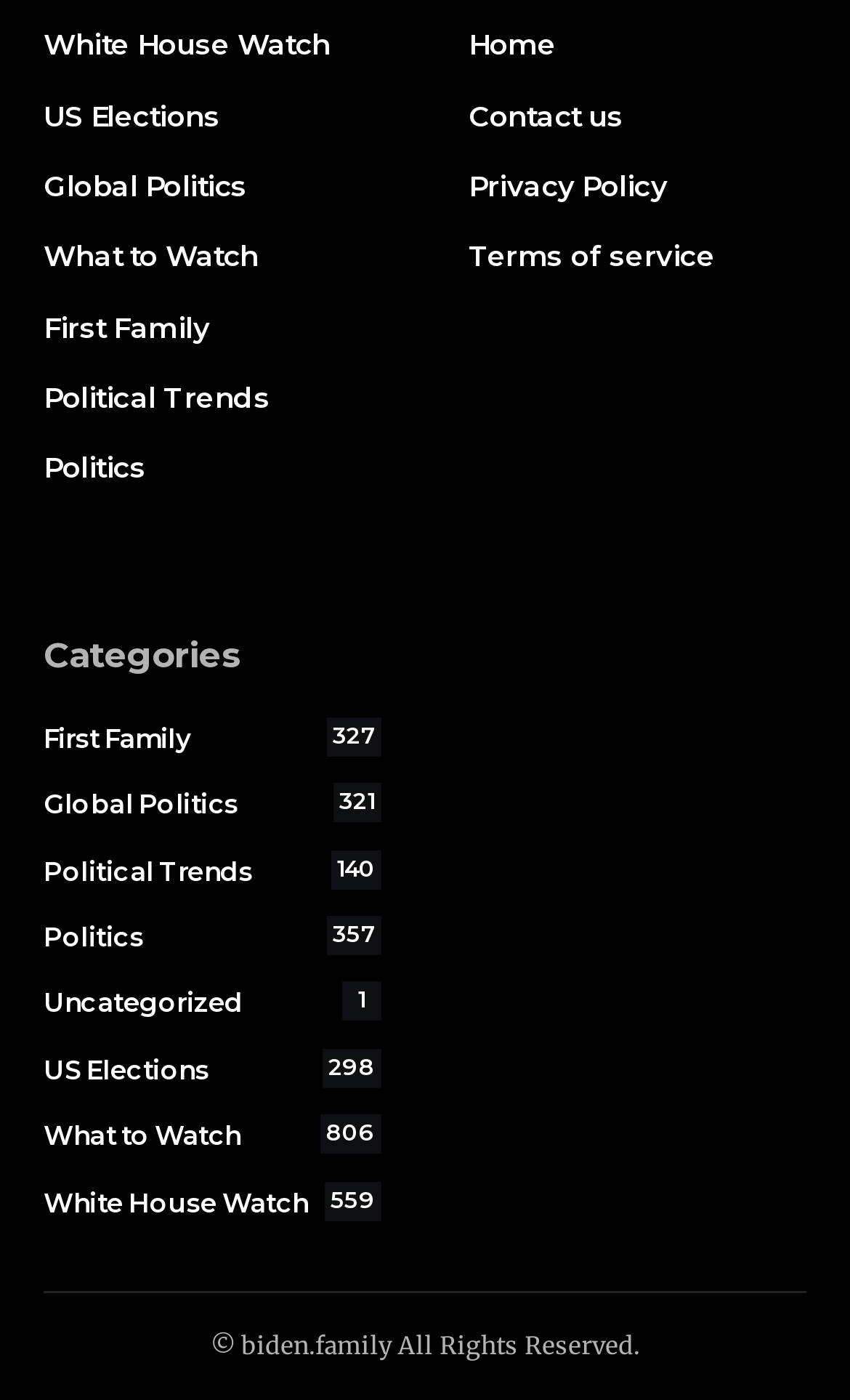What are the categories listed on the webpage?
Please provide a single word or phrase as the answer based on the screenshot.

Politics, US Elections, etc.